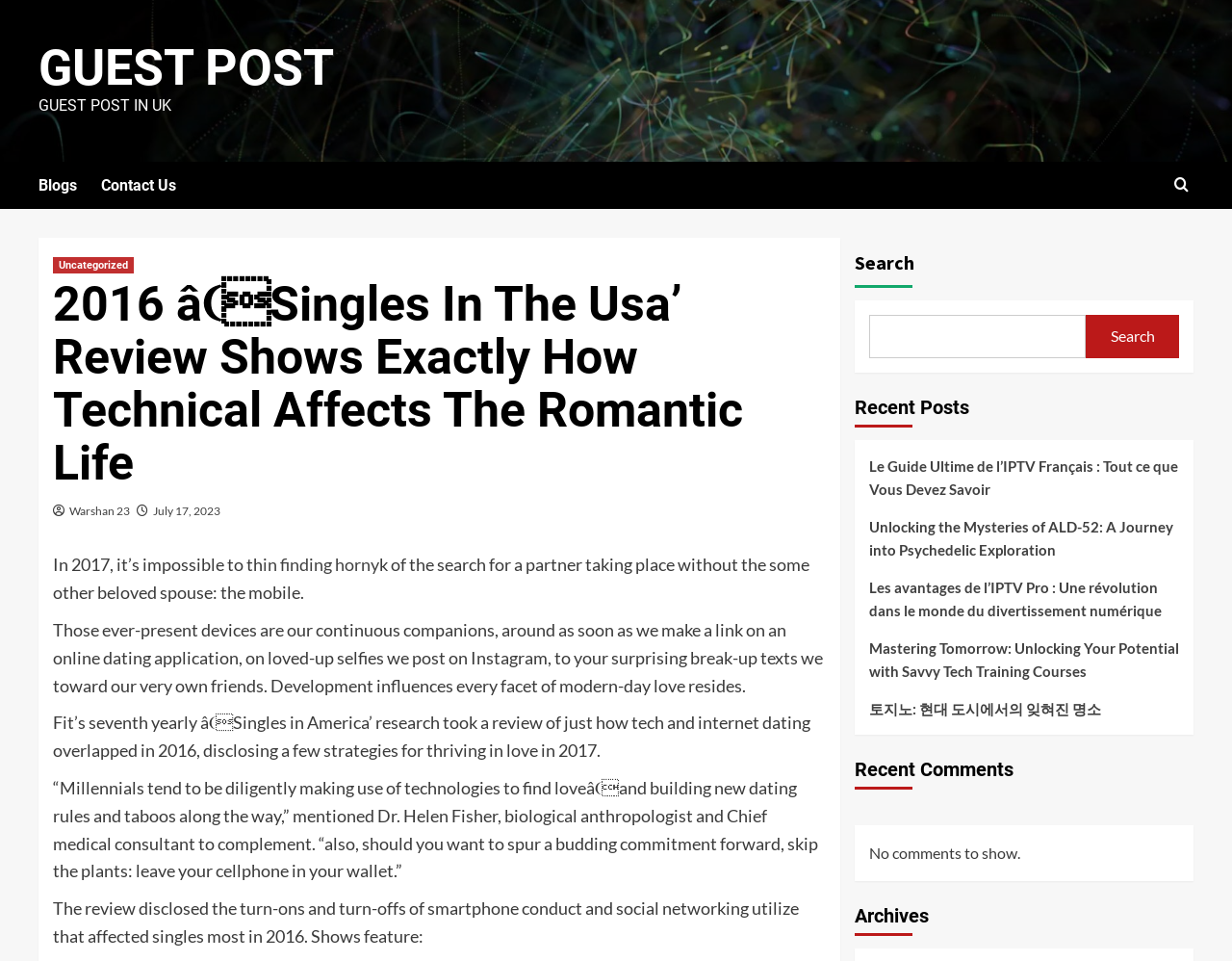Analyze the image and deliver a detailed answer to the question: What is the purpose of the 'Search' box?

The 'Search' box is a feature on the website that allows users to search for specific content or keywords within the website, making it easier to find relevant information.